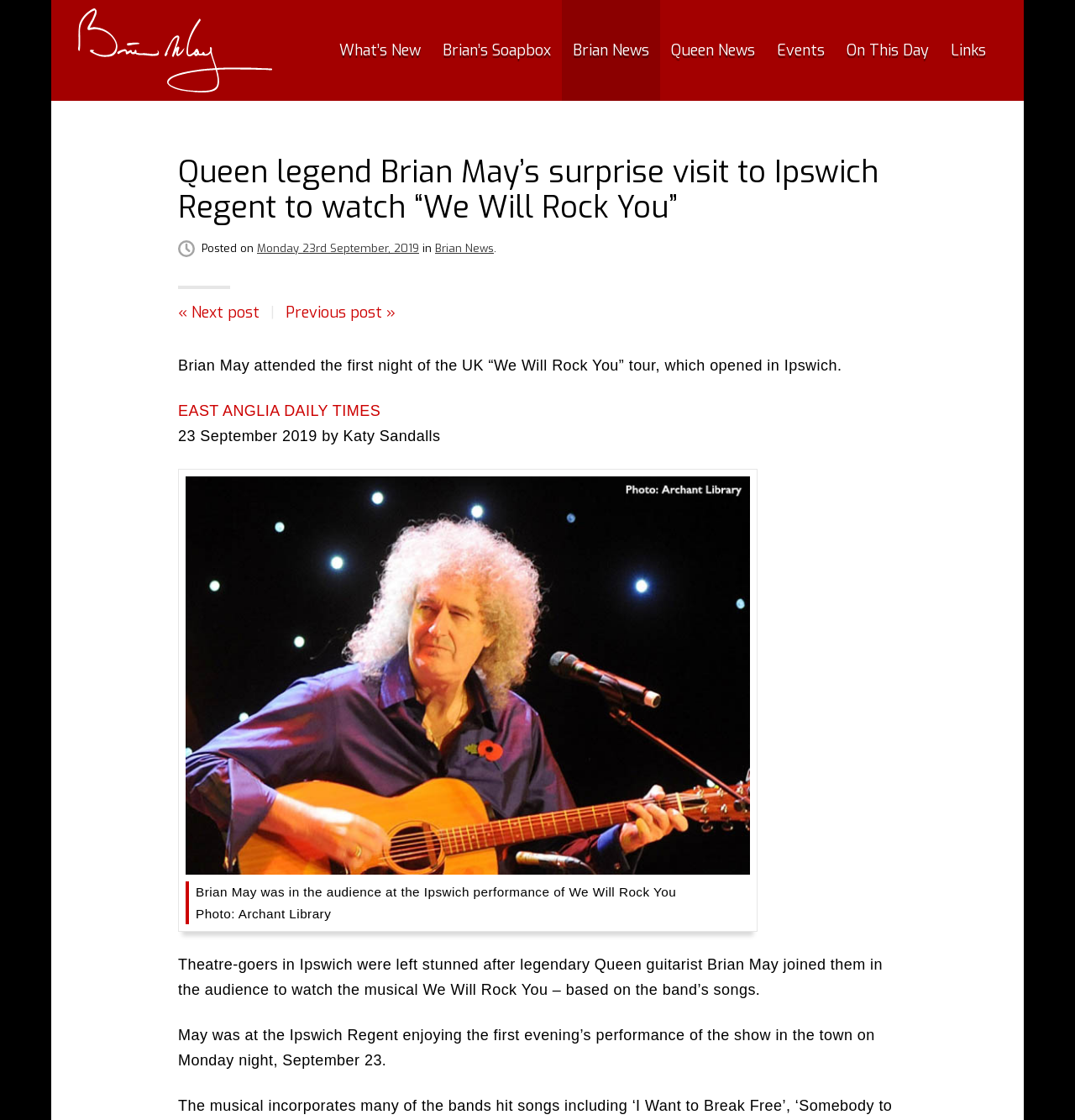From the element description Reserve Your Seat Today, predict the bounding box coordinates of the UI element. The coordinates must be specified in the format (top-left x, top-left y, bottom-right x, bottom-right y) and should be within the 0 to 1 range.

None